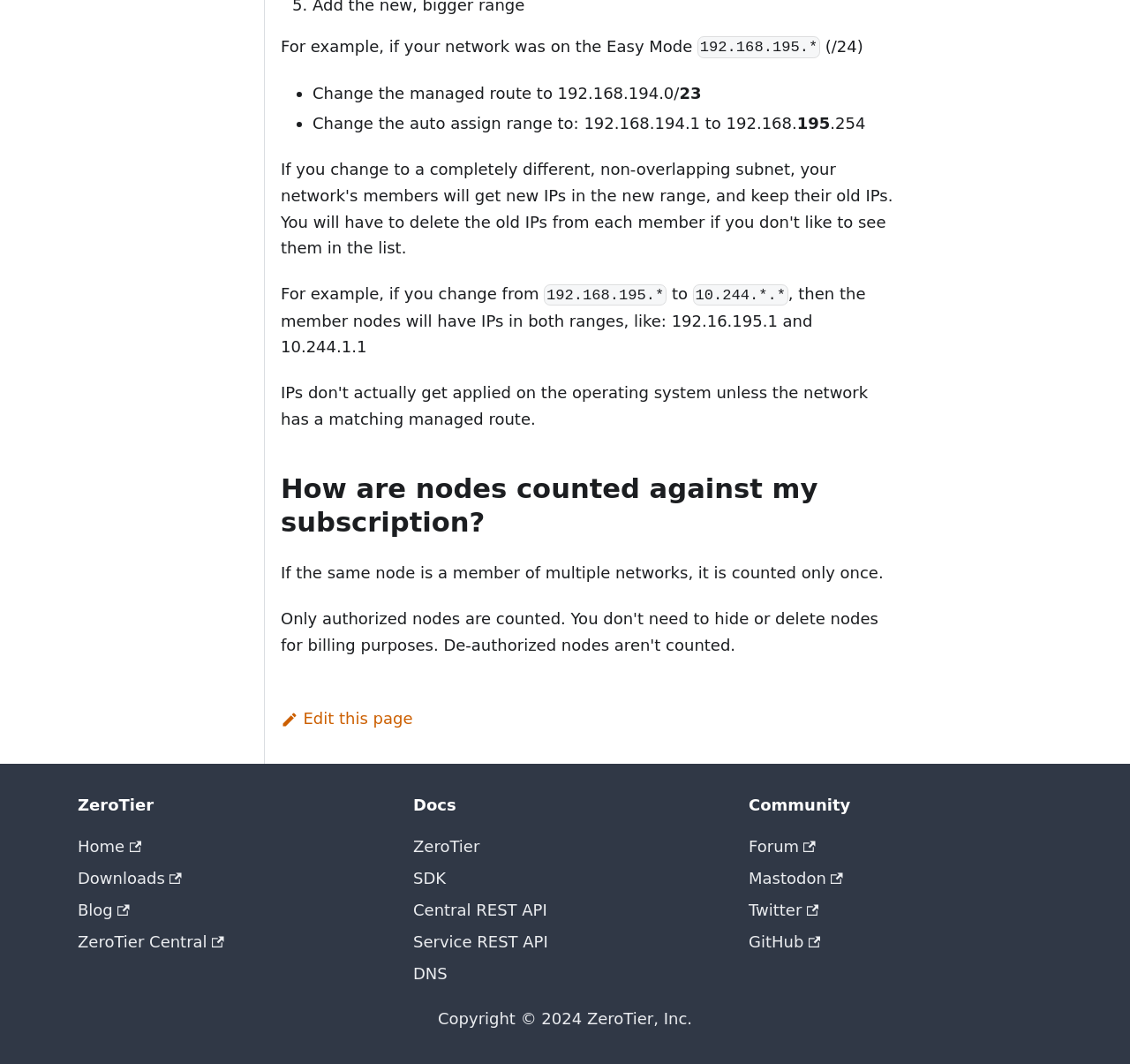Identify the bounding box coordinates of the clickable region required to complete the instruction: "Read 'How are nodes counted against my subscription?'". The coordinates should be given as four float numbers within the range of 0 and 1, i.e., [left, top, right, bottom].

[0.248, 0.444, 0.795, 0.507]